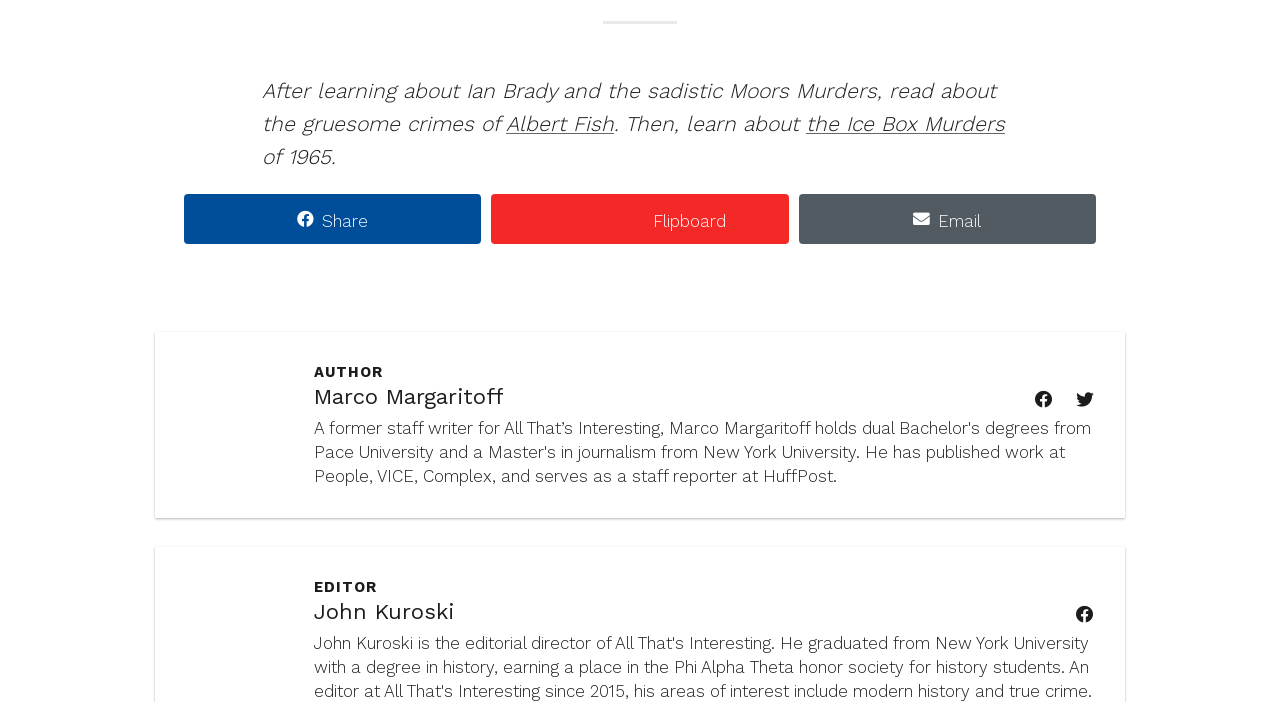Can you specify the bounding box coordinates for the region that should be clicked to fulfill this instruction: "Read Patsy's comment".

None